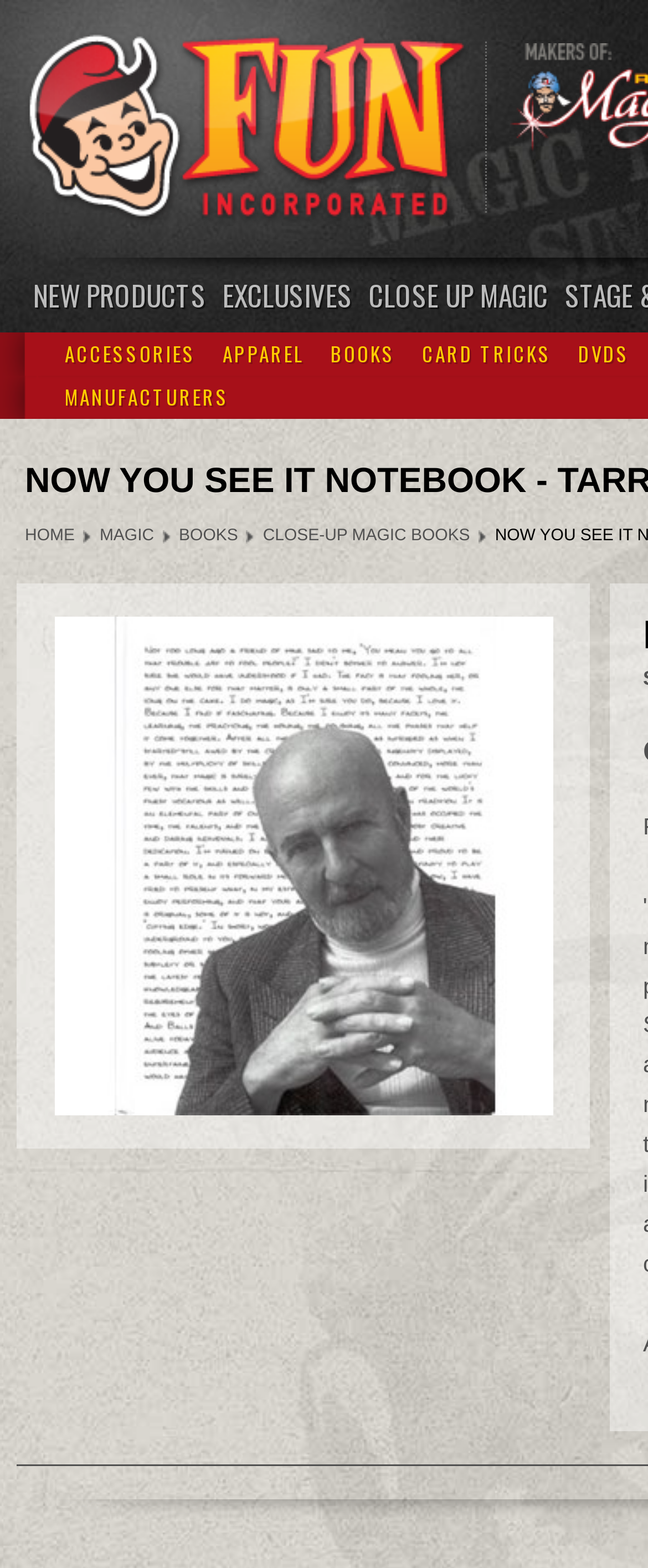Please answer the following question as detailed as possible based on the image: 
Is there a home page link?

A link with the text 'HOME' is present on the webpage, with bounding box coordinates [0.038, 0.336, 0.115, 0.348], indicating that there is a home page link.